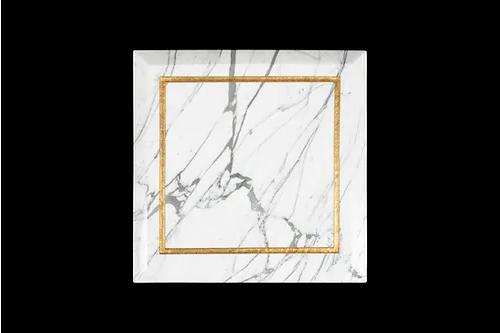What is the price of the coffee table? From the image, respond with a single word or brief phrase.

€1,749.00